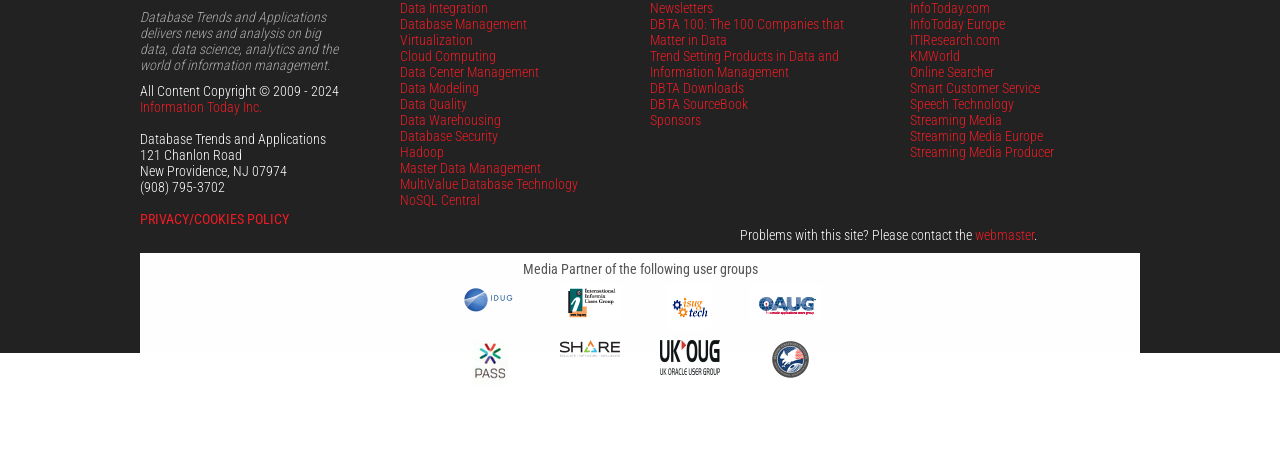Please identify the bounding box coordinates of the region to click in order to complete the given instruction: "Visit DBTA 100". The coordinates should be four float numbers between 0 and 1, i.e., [left, top, right, bottom].

[0.508, 0.035, 0.659, 0.106]